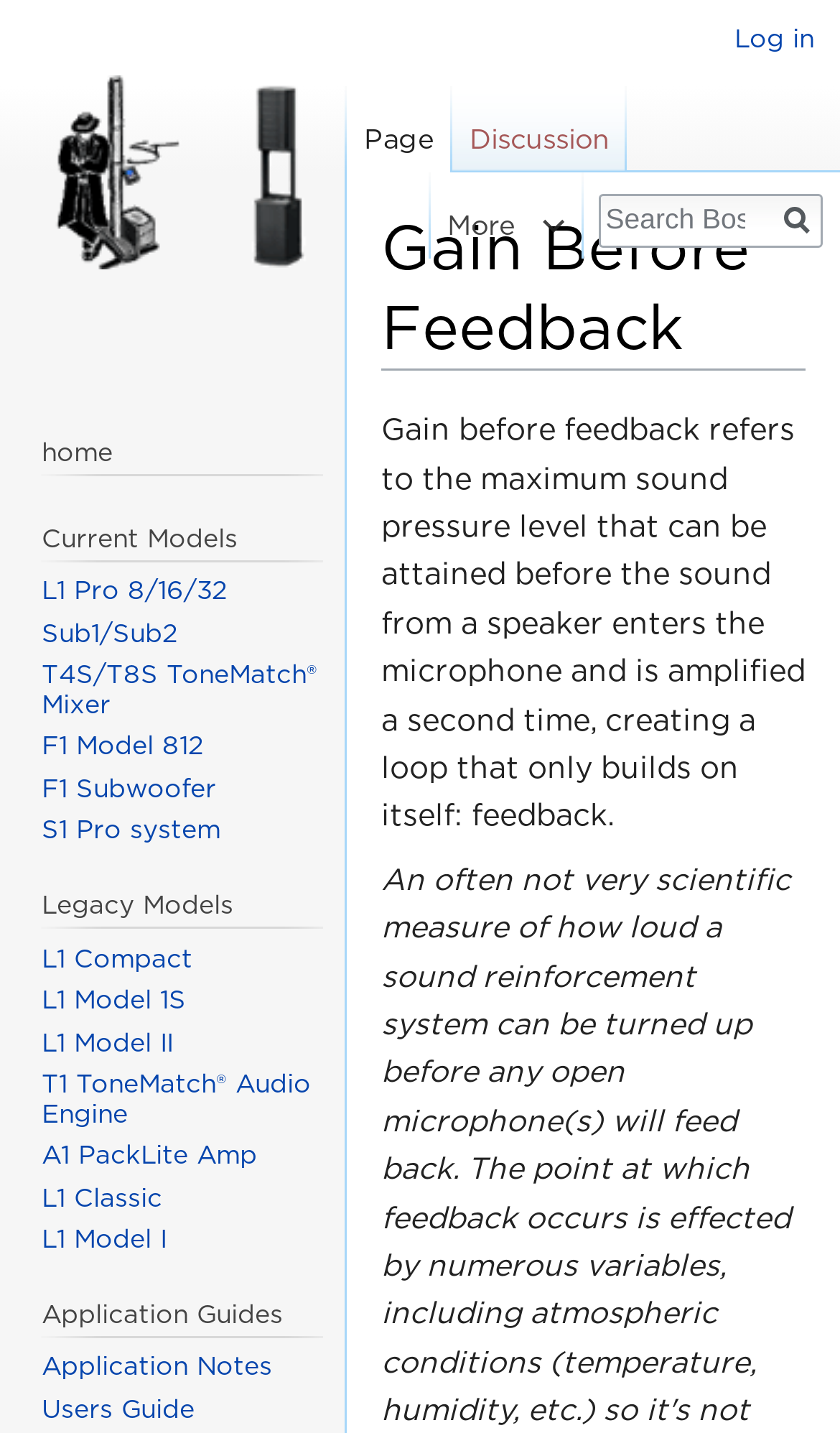How many navigation sections are there?
Answer the question with a detailed and thorough explanation.

By examining the webpage structure, I found five navigation sections: Personal tools, Namespaces, Views, More, and Navigation.